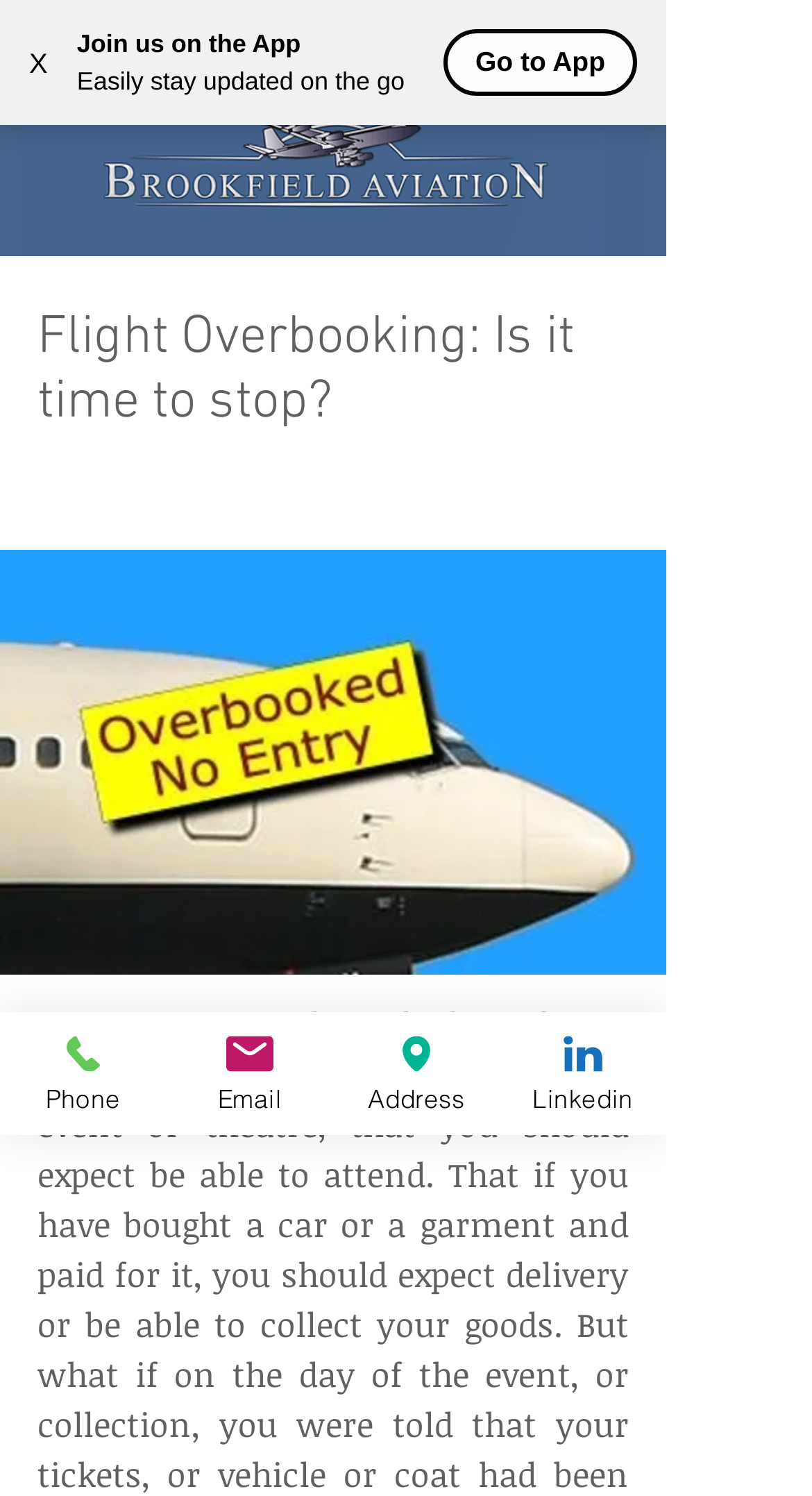Please provide a one-word or phrase answer to the question: 
How many navigation links are there?

4